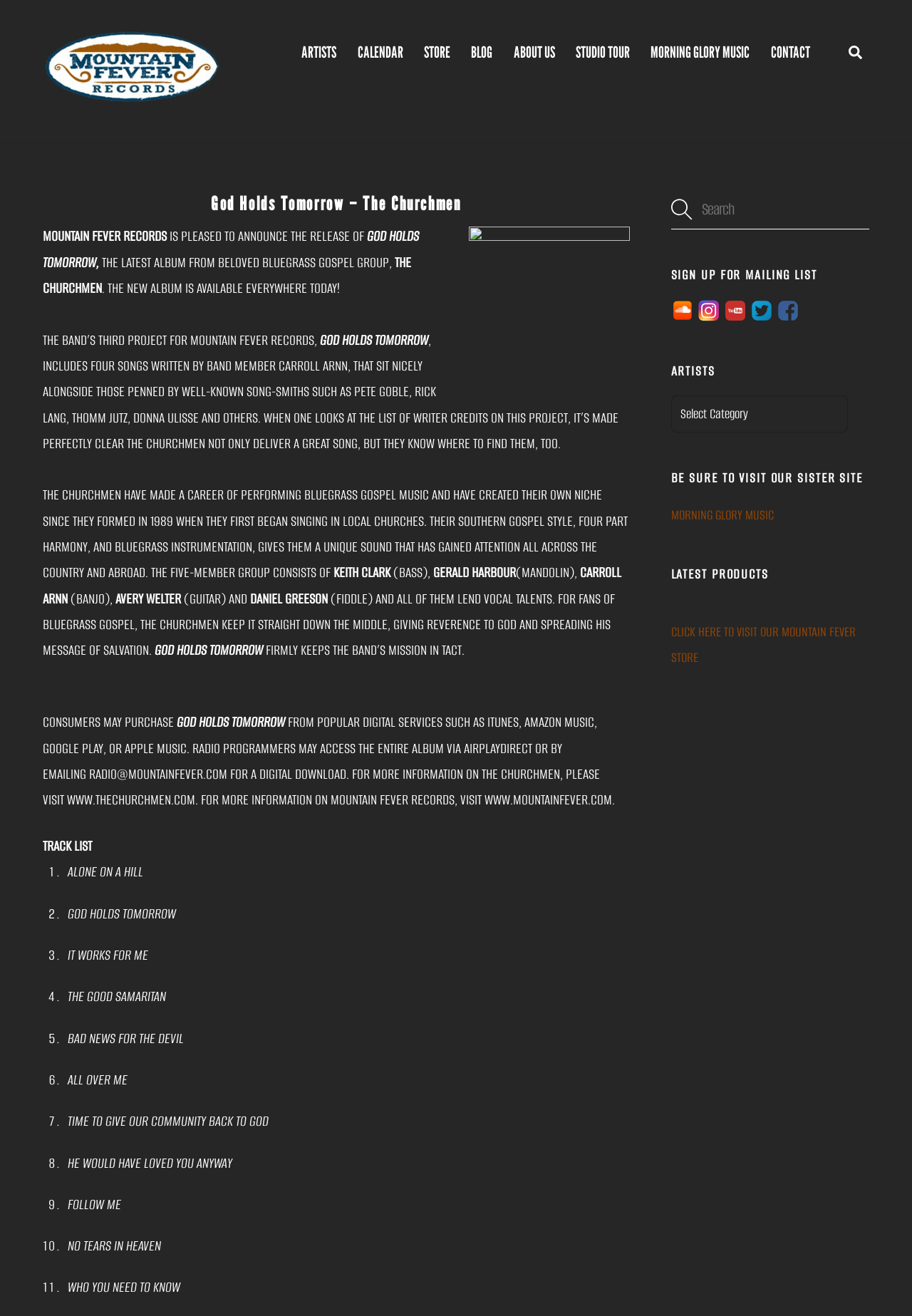Locate the UI element described by www.thechurchmen.com and provide its bounding box coordinates. Use the format (top-left x, top-left y, bottom-right x, bottom-right y) with all values as floating point numbers between 0 and 1.

[0.073, 0.601, 0.214, 0.615]